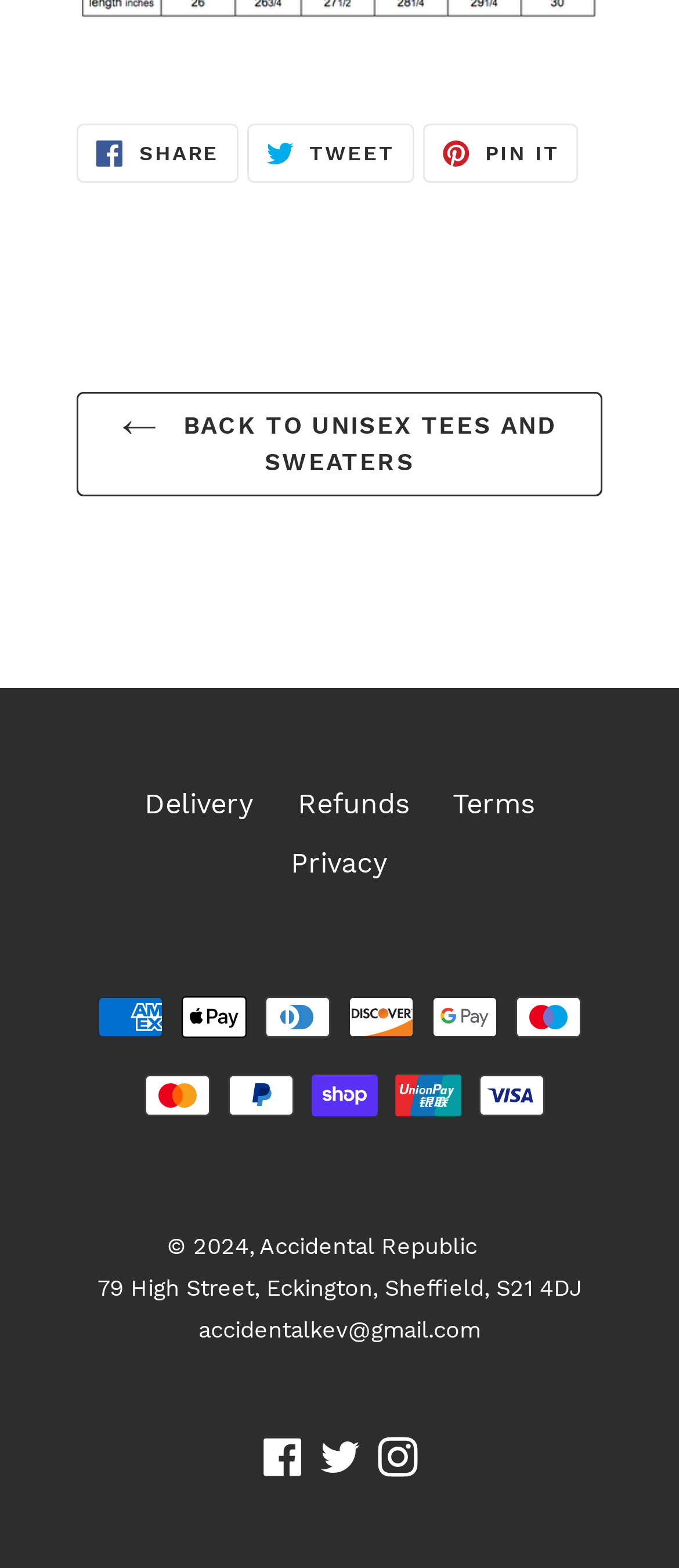Provide a brief response using a word or short phrase to this question:
What social media platforms can be used to share?

Facebook, Twitter, Pinterest